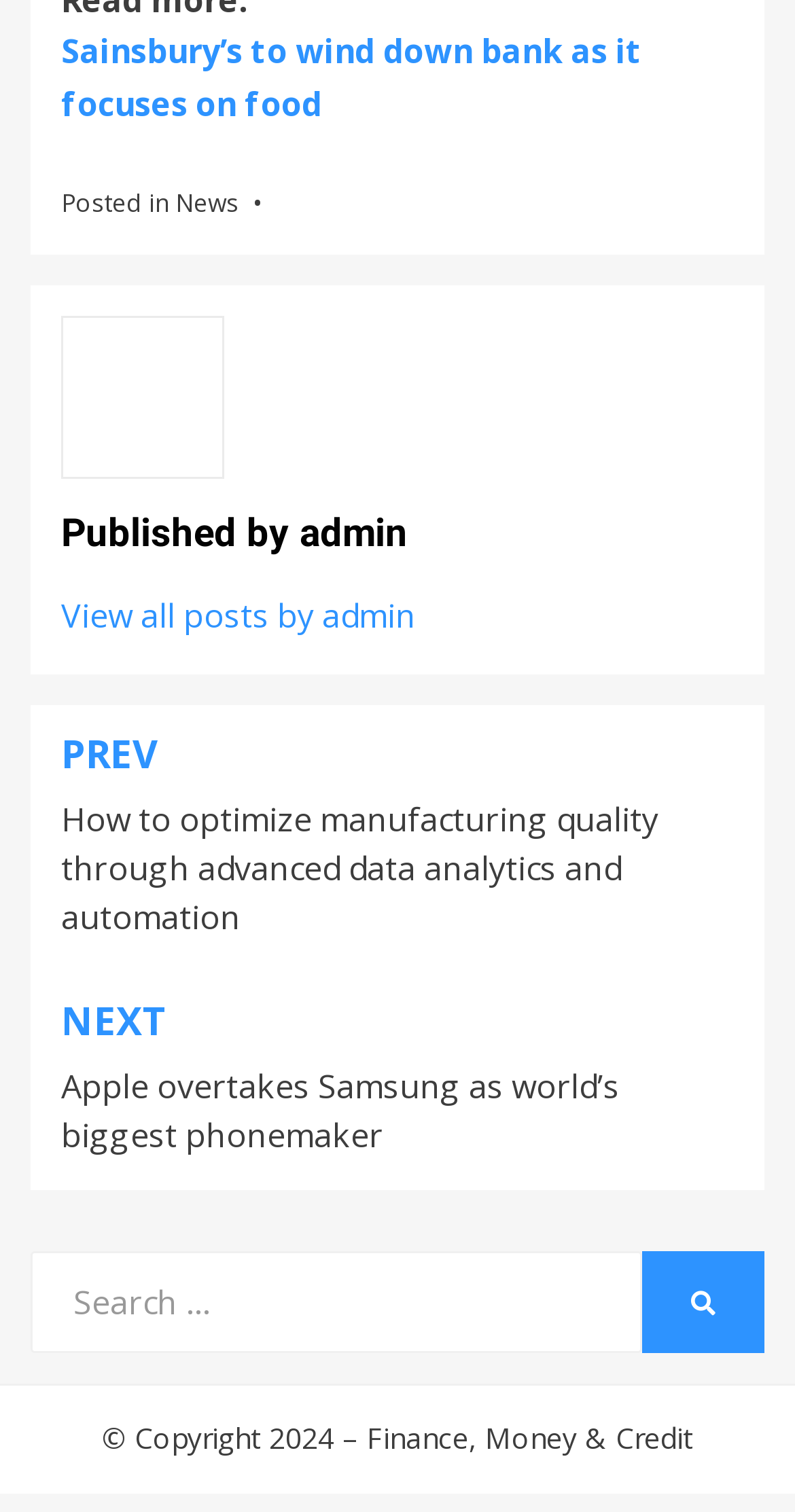Please find the bounding box coordinates of the element's region to be clicked to carry out this instruction: "Search for a topic".

[0.038, 0.828, 0.808, 0.895]